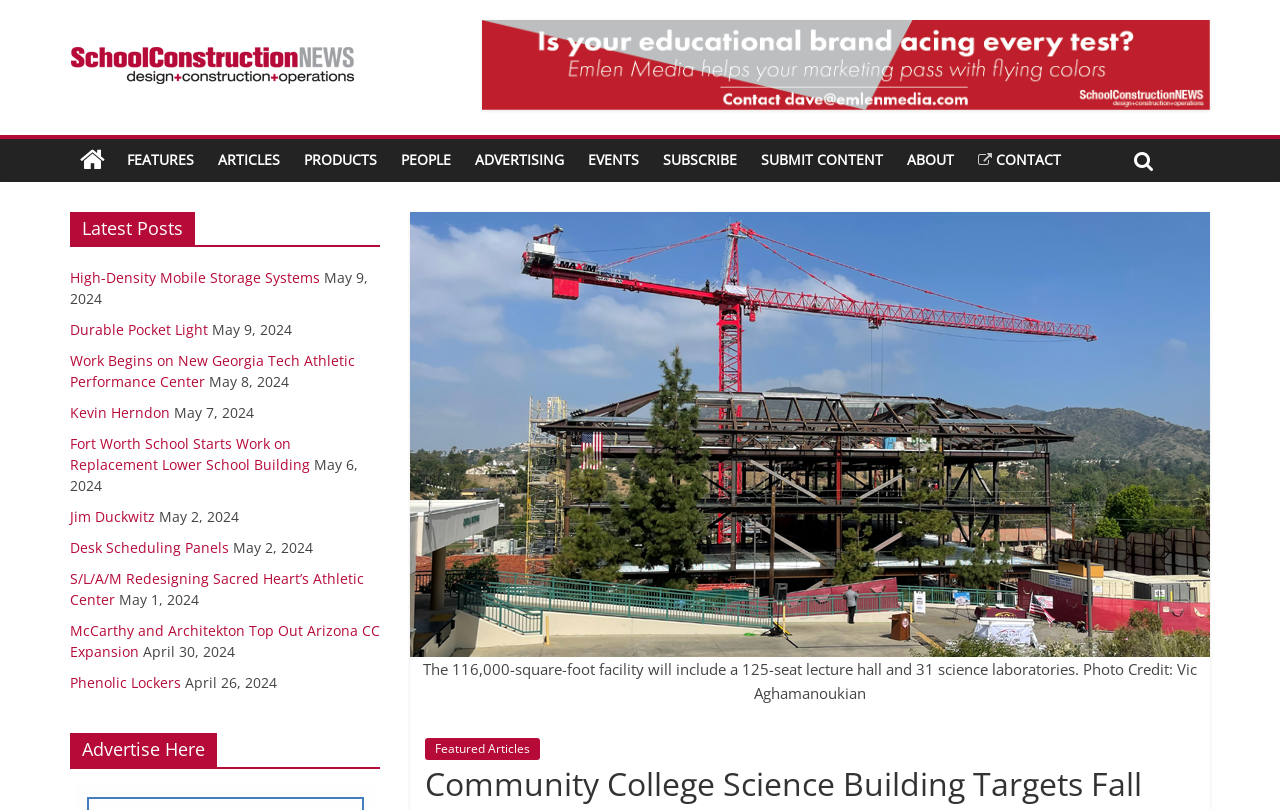Locate the bounding box coordinates of the clickable element to fulfill the following instruction: "Contact the website". Provide the coordinates as four float numbers between 0 and 1 in the format [left, top, right, bottom].

[0.755, 0.172, 0.838, 0.224]